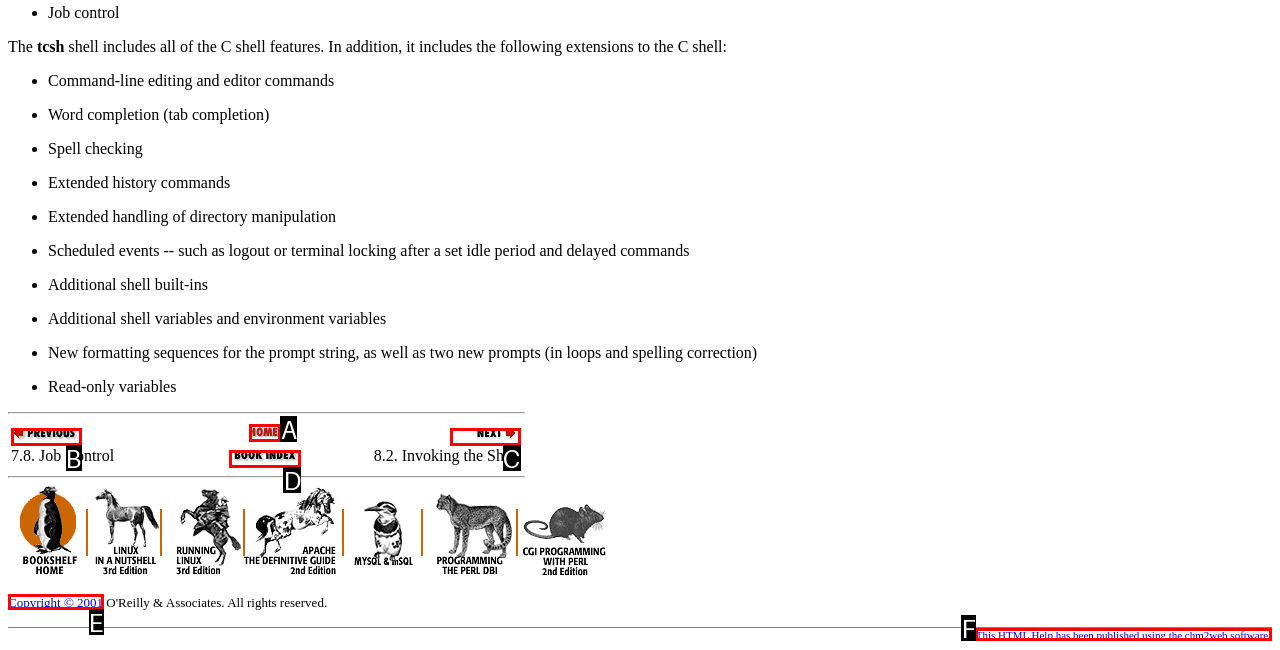Using the description: alt="Previous", find the HTML element that matches it. Answer with the letter of the chosen option.

B